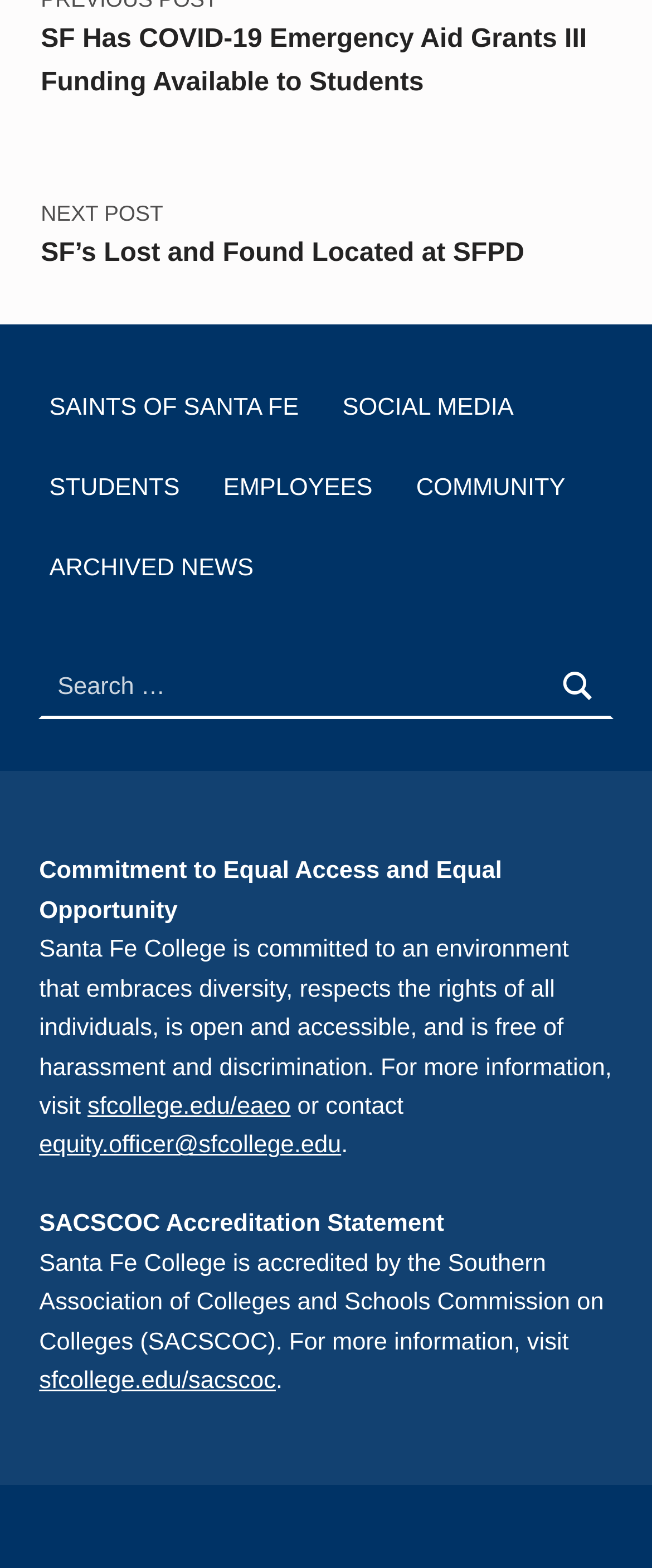Please specify the bounding box coordinates of the element that should be clicked to execute the given instruction: 'Contact equity officer'. Ensure the coordinates are four float numbers between 0 and 1, expressed as [left, top, right, bottom].

[0.06, 0.722, 0.523, 0.74]